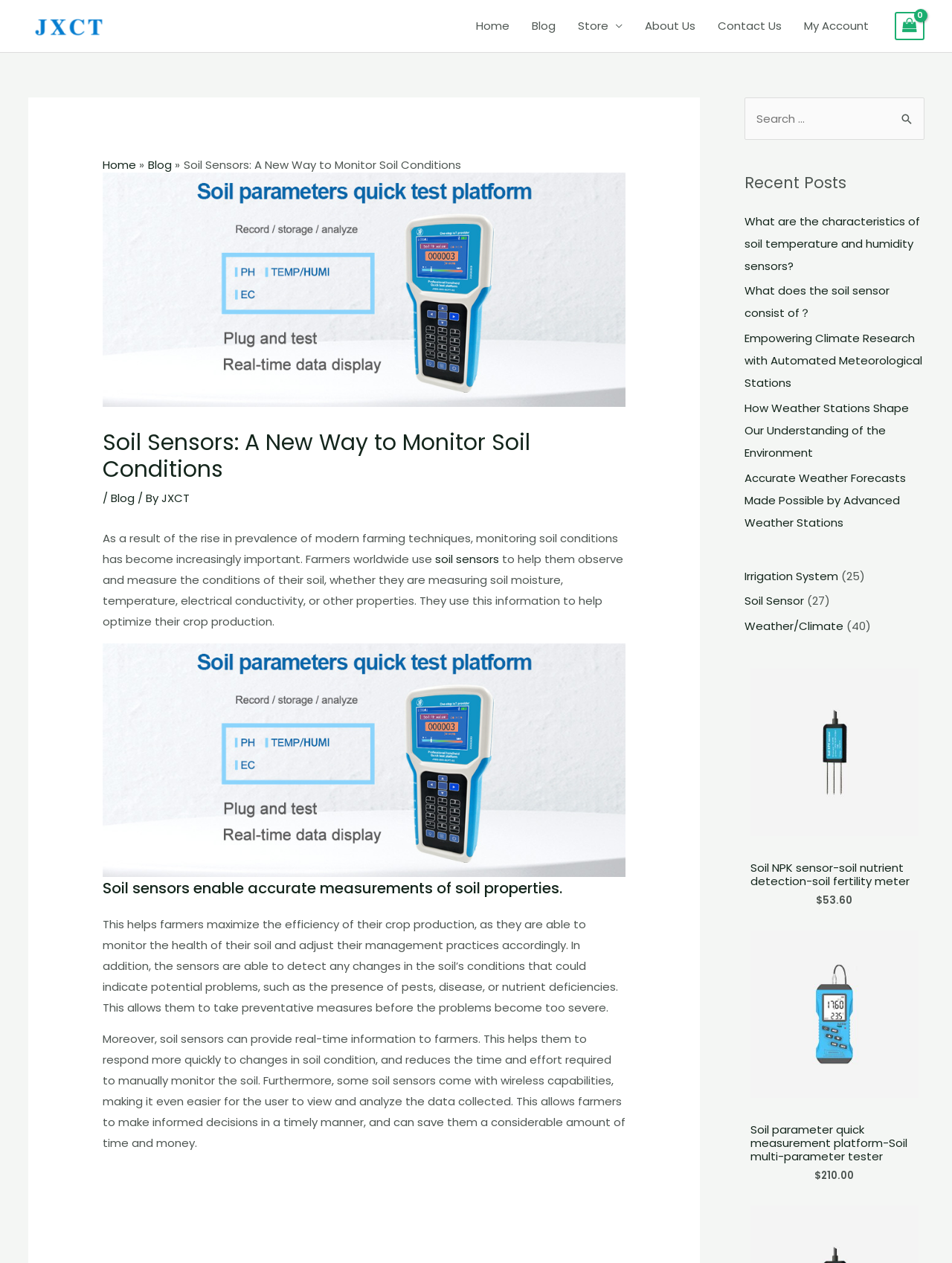Based on the image, give a detailed response to the question: What is the purpose of soil sensors?

According to the webpage, soil sensors are used to help farmers observe and measure the conditions of their soil, which enables them to optimize their crop production and detect potential problems.